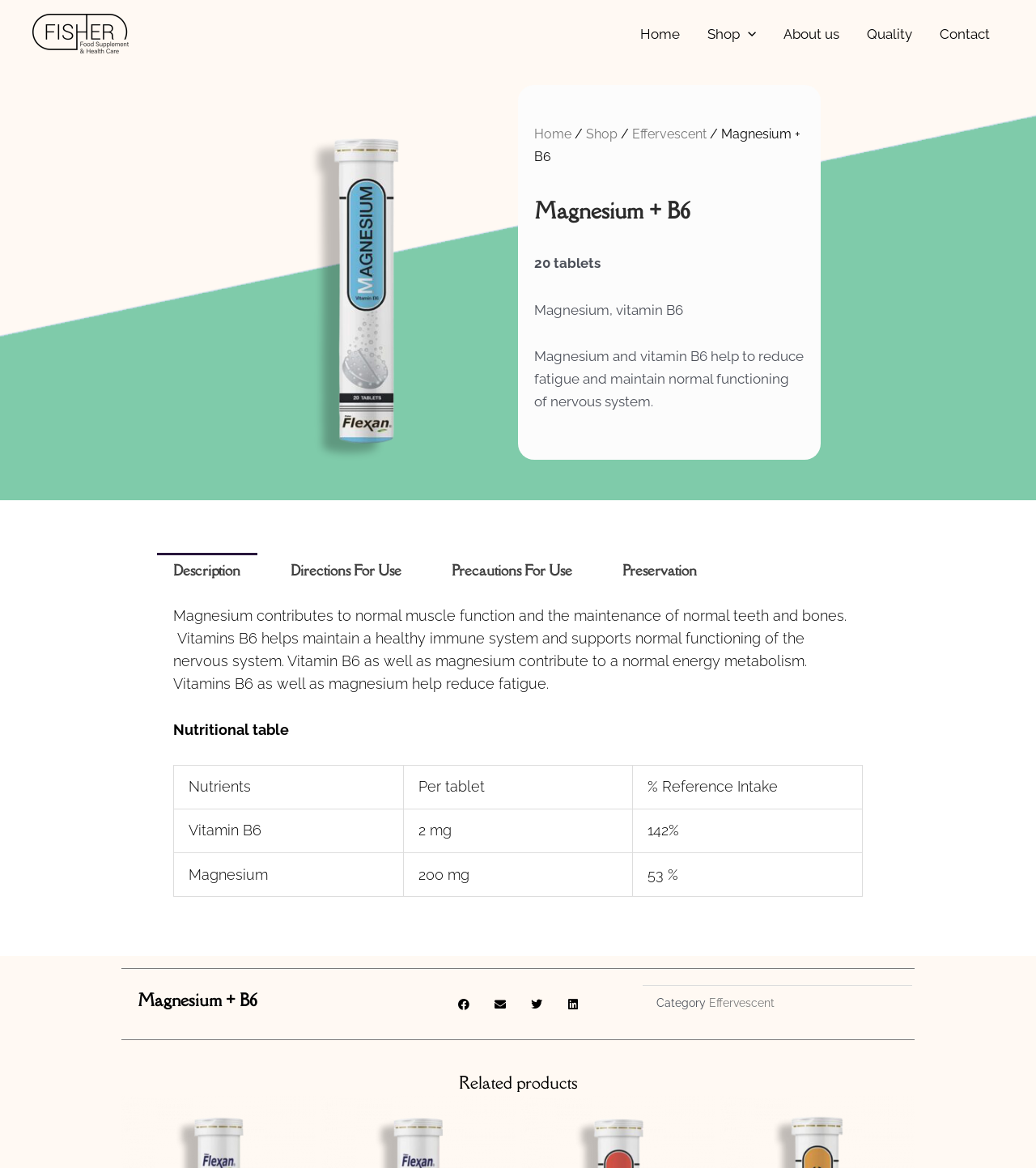What is the category of the product?
Answer the question with a thorough and detailed explanation.

I determined the category of the product by looking at the link element with the text 'Effervescent' which is located near the bottom of the webpage, indicating the category of the product.